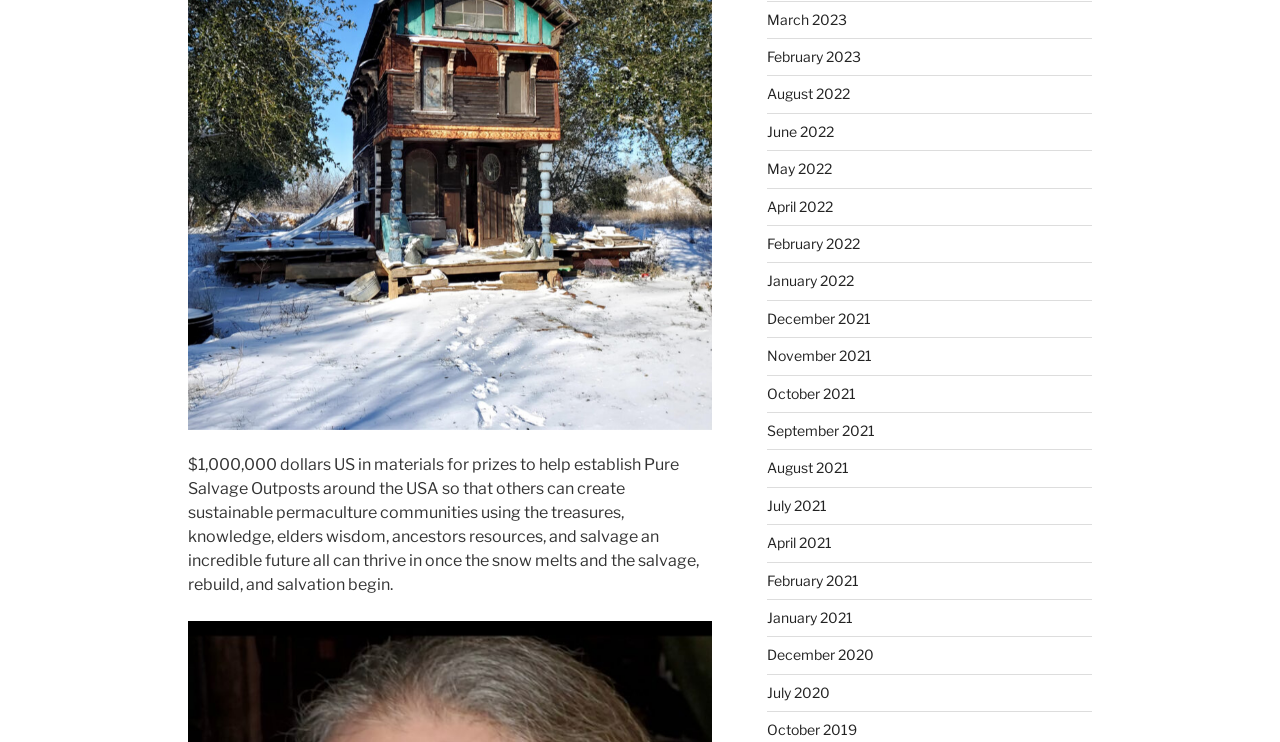Please identify the bounding box coordinates of the area I need to click to accomplish the following instruction: "Click on the link to view archives for March 2023".

[0.599, 0.014, 0.661, 0.037]